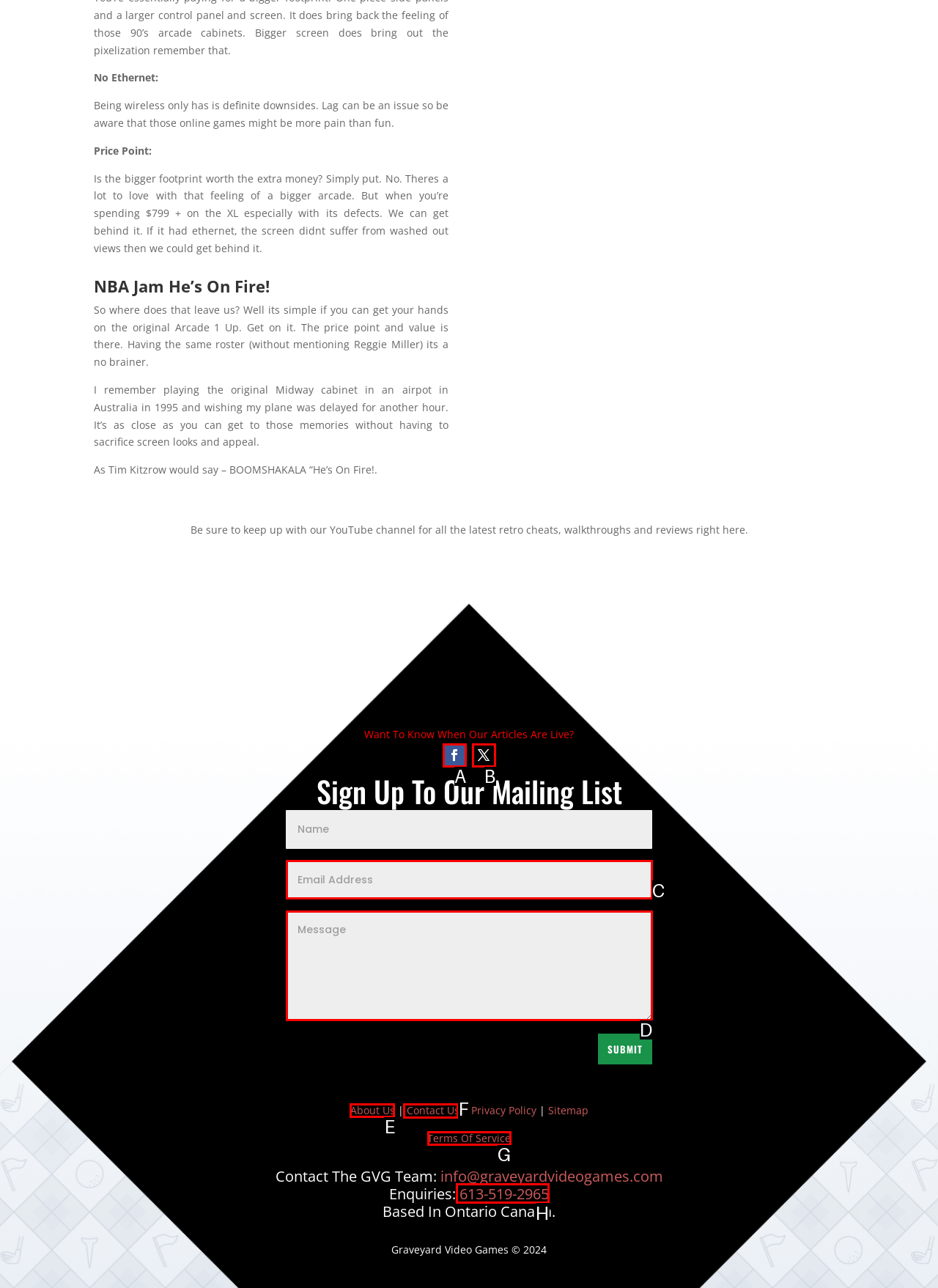Choose the letter of the UI element necessary for this task: Click the Contact Us link
Answer with the correct letter.

F